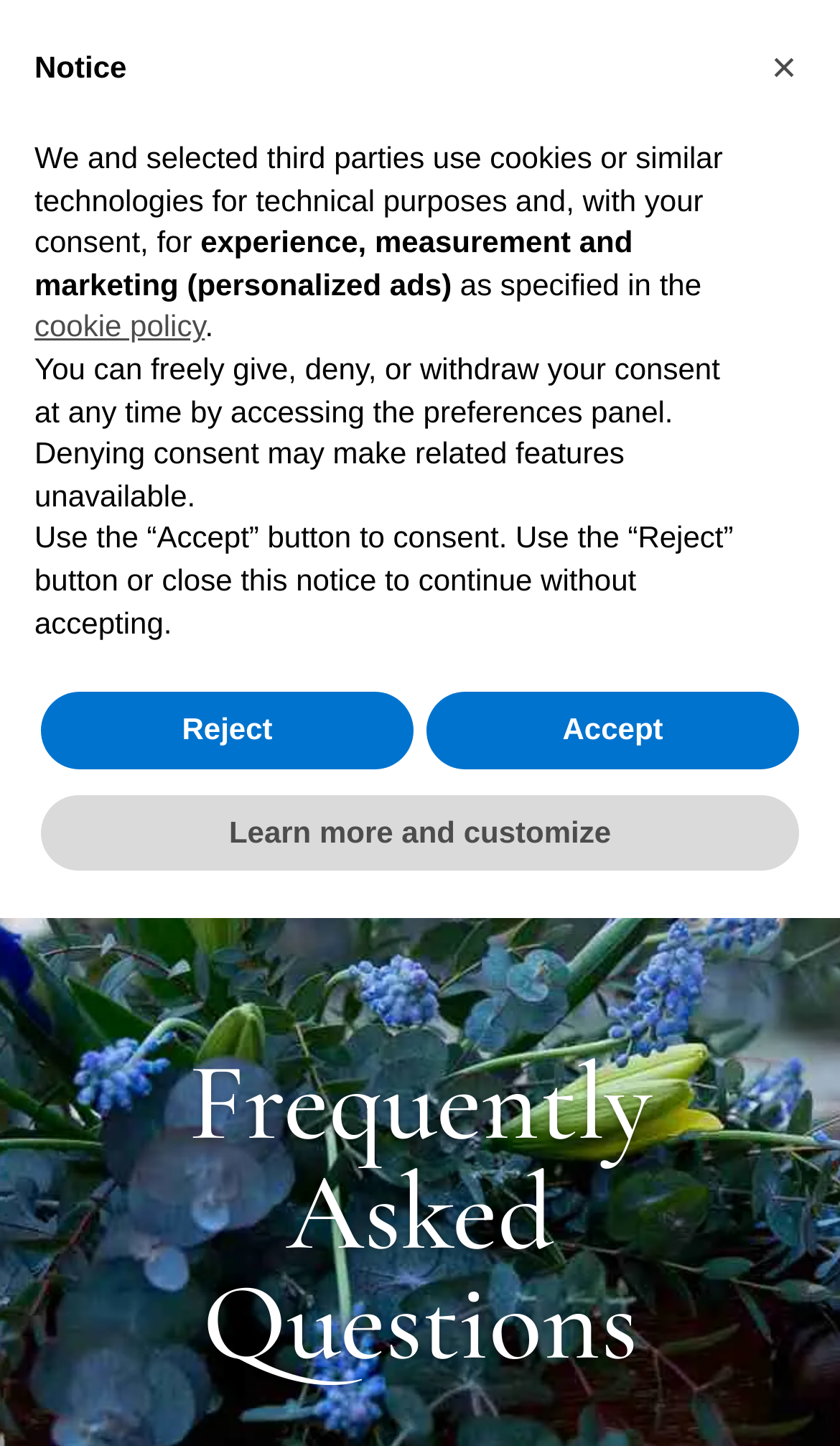Provide the bounding box coordinates of the UI element this sentence describes: "Learn more and customize".

[0.049, 0.55, 0.951, 0.603]